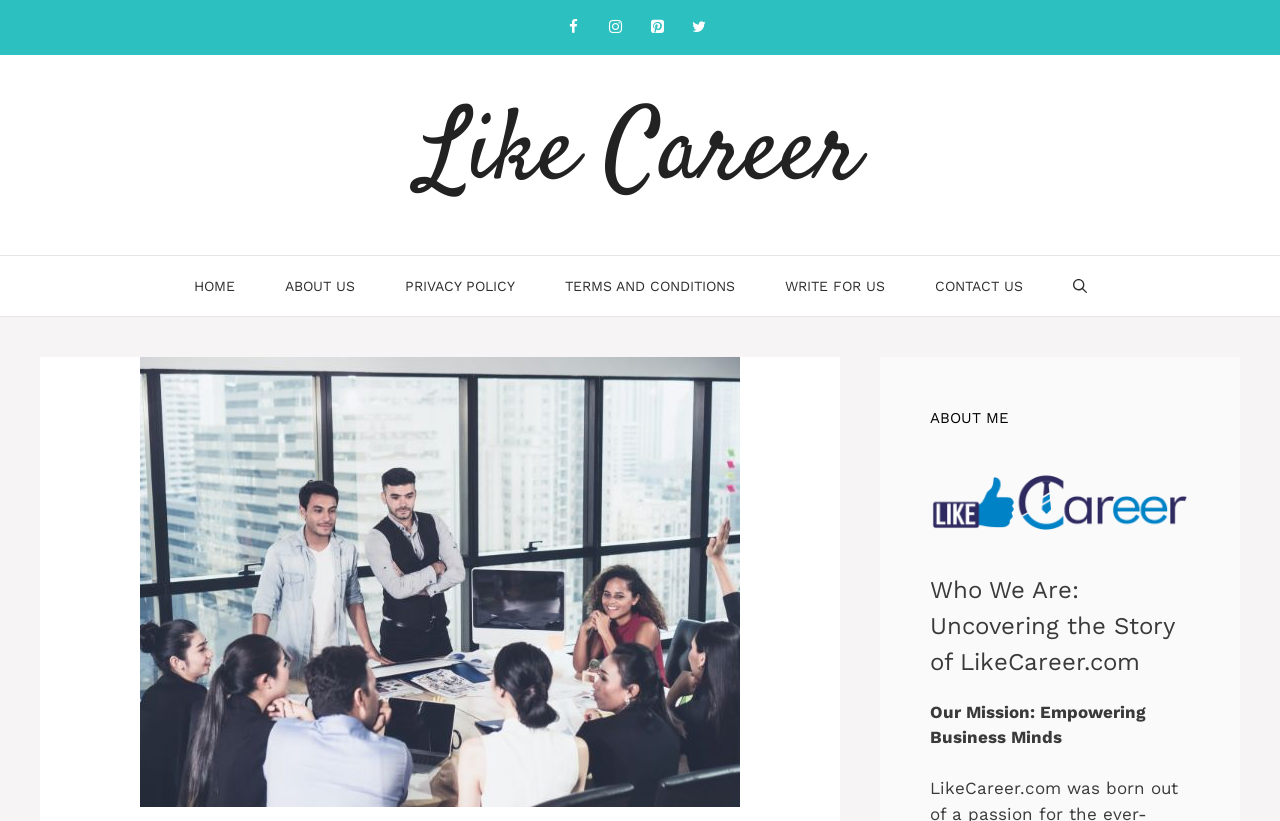What is the name of the website?
Please give a detailed and elaborate answer to the question.

I determined the answer by looking at the banner element with the text 'Site' and the link 'Like Career' within it, which suggests that 'Like Career' is the name of the website.